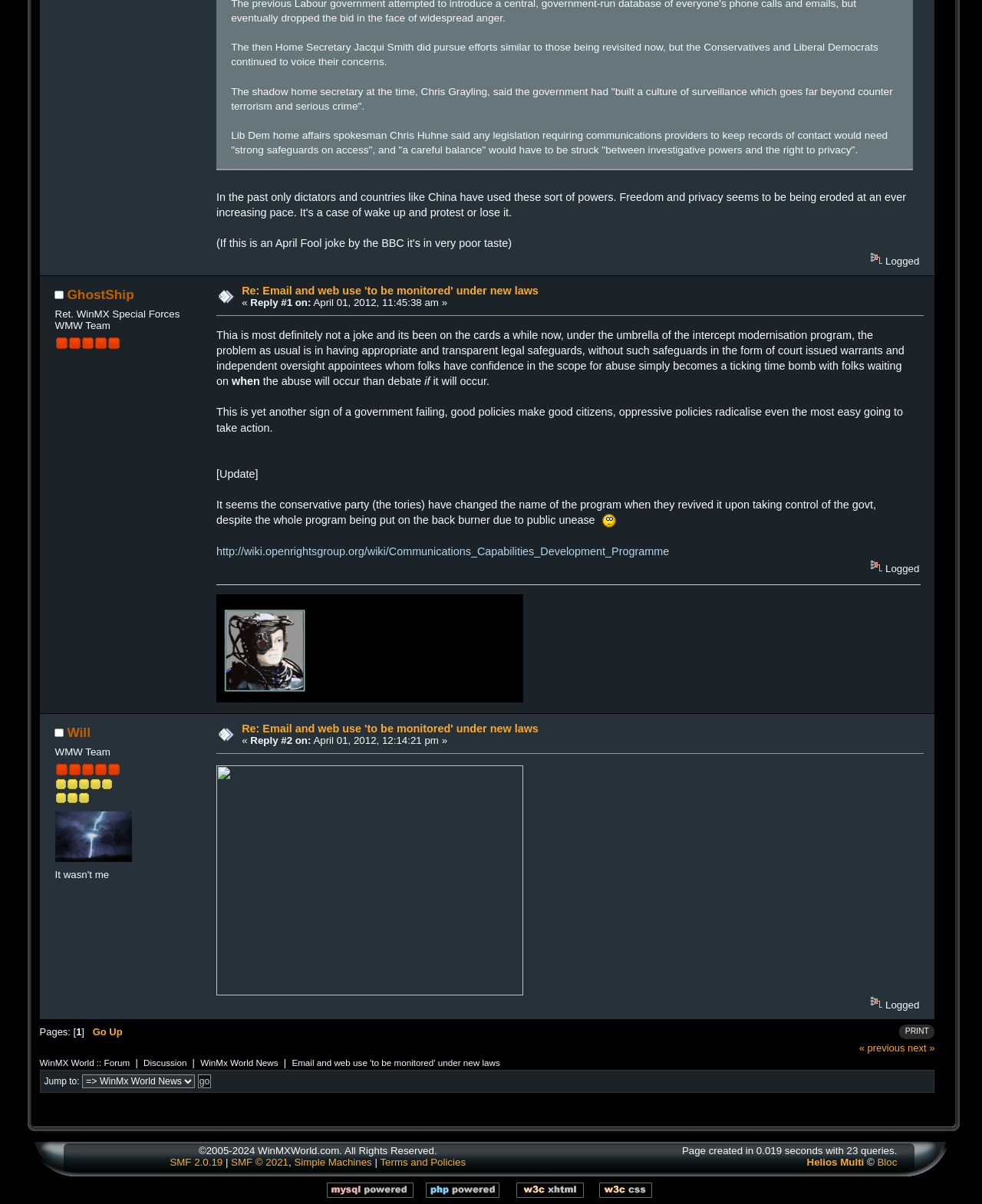Locate the bounding box coordinates of the element that needs to be clicked to carry out the instruction: "Click the Request an Appointment link". The coordinates should be given as four float numbers ranging from 0 to 1, i.e., [left, top, right, bottom].

None